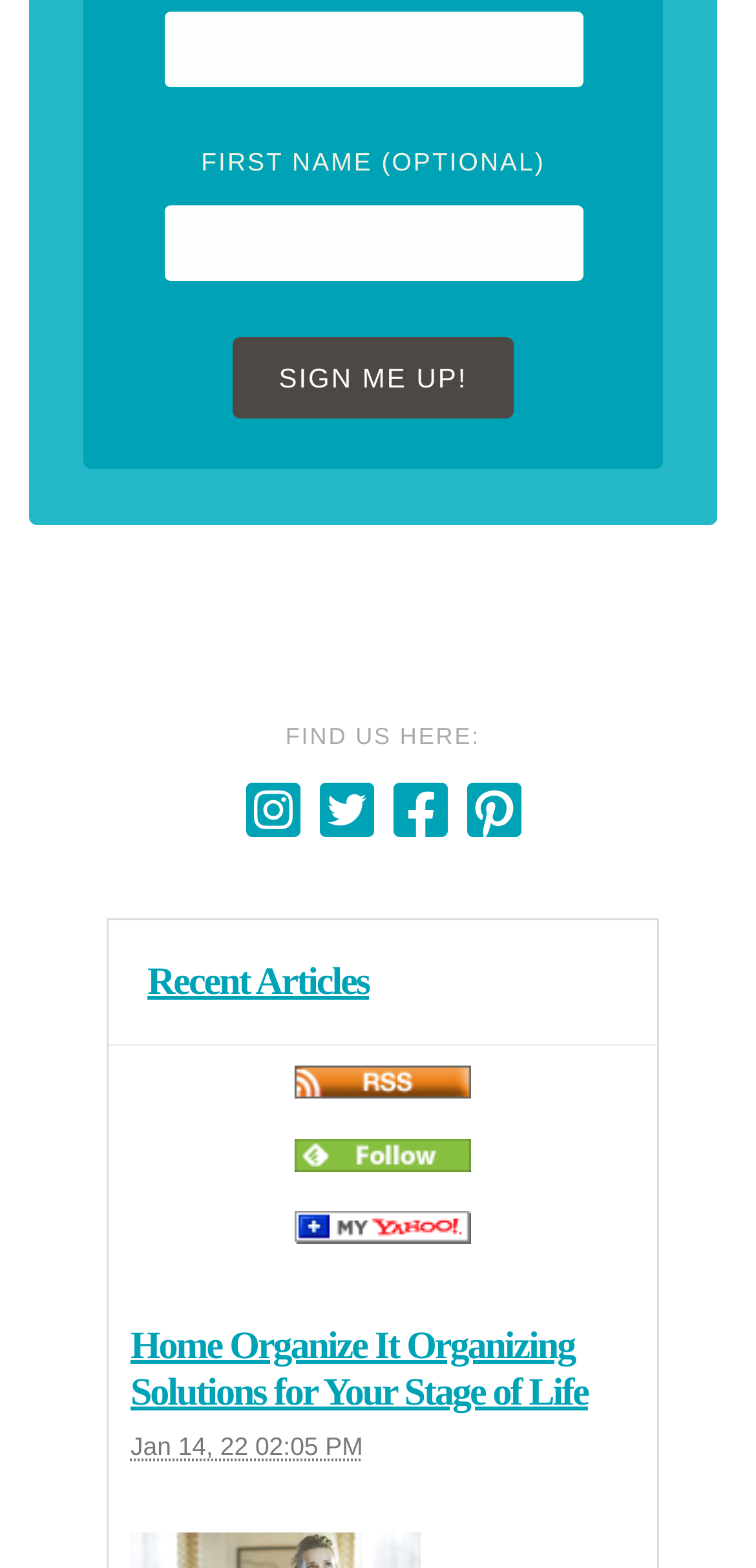Please identify the bounding box coordinates of the element on the webpage that should be clicked to follow this instruction: "read recent articles". The bounding box coordinates should be given as four float numbers between 0 and 1, formatted as [left, top, right, bottom].

[0.195, 0.613, 0.488, 0.64]